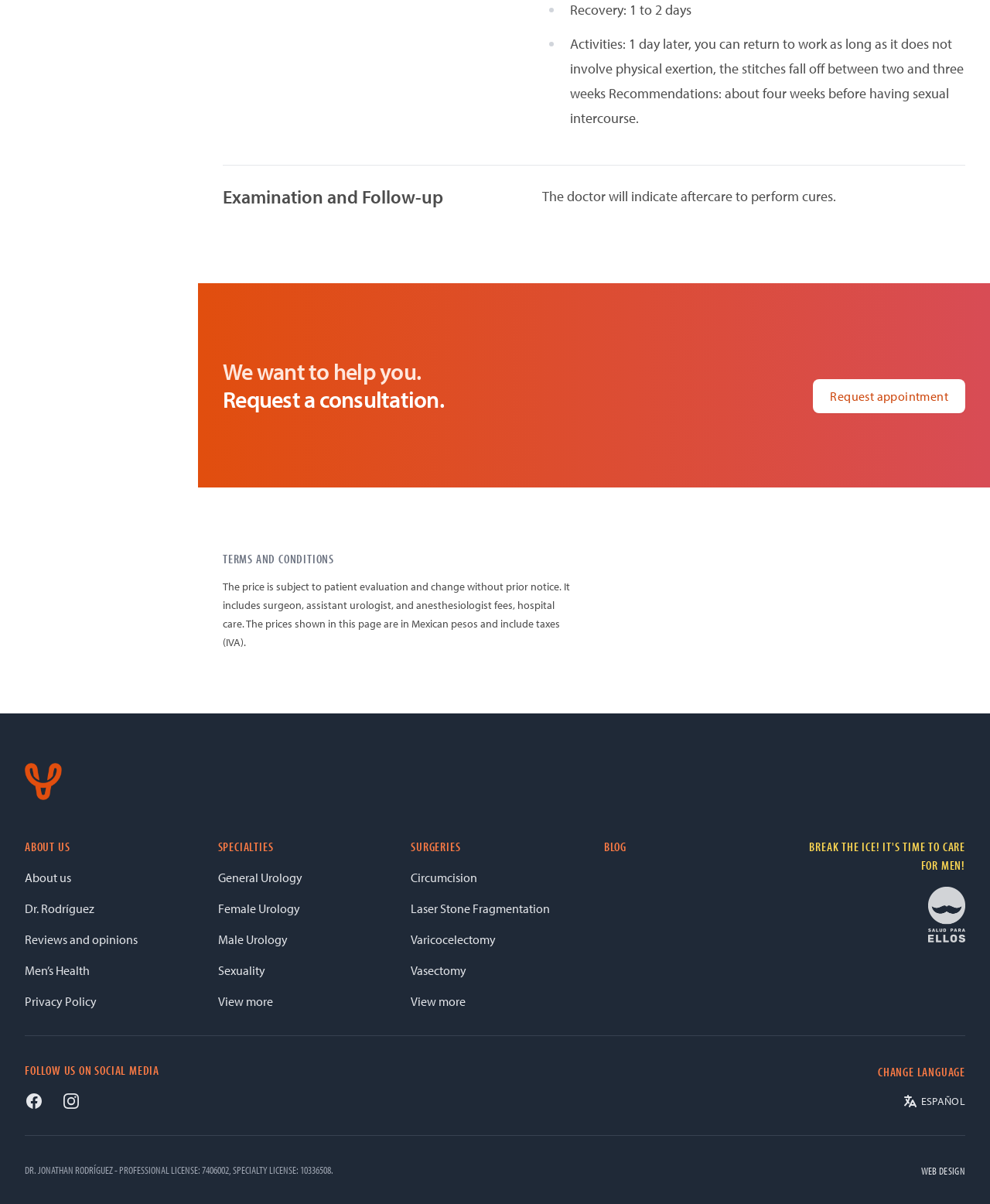Determine the bounding box for the UI element described here: "Sexuality".

[0.22, 0.799, 0.268, 0.812]